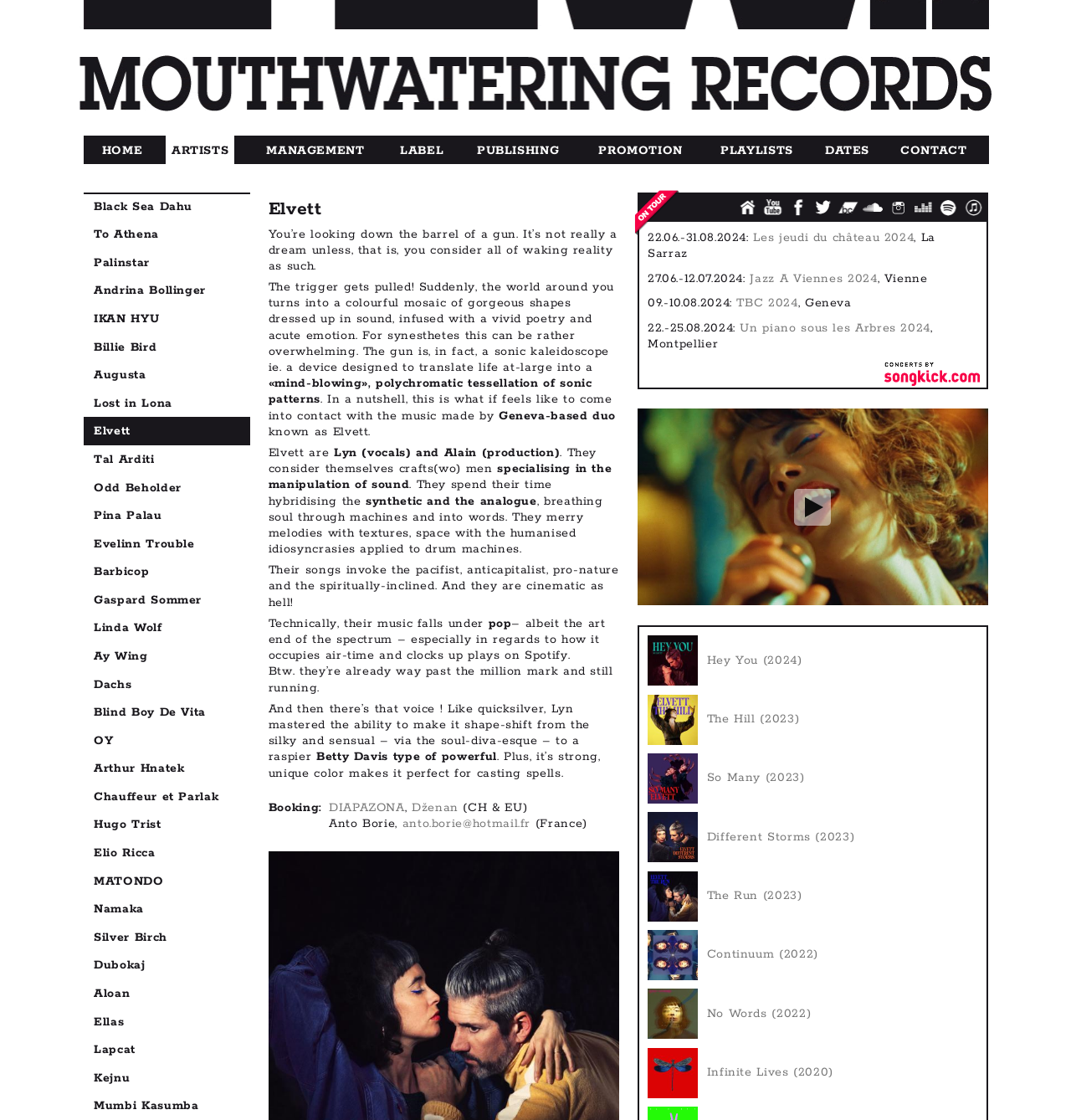Can you specify the bounding box coordinates for the region that should be clicked to fulfill this instruction: "Check out Elvett's YouTube channel".

[0.712, 0.172, 0.731, 0.198]